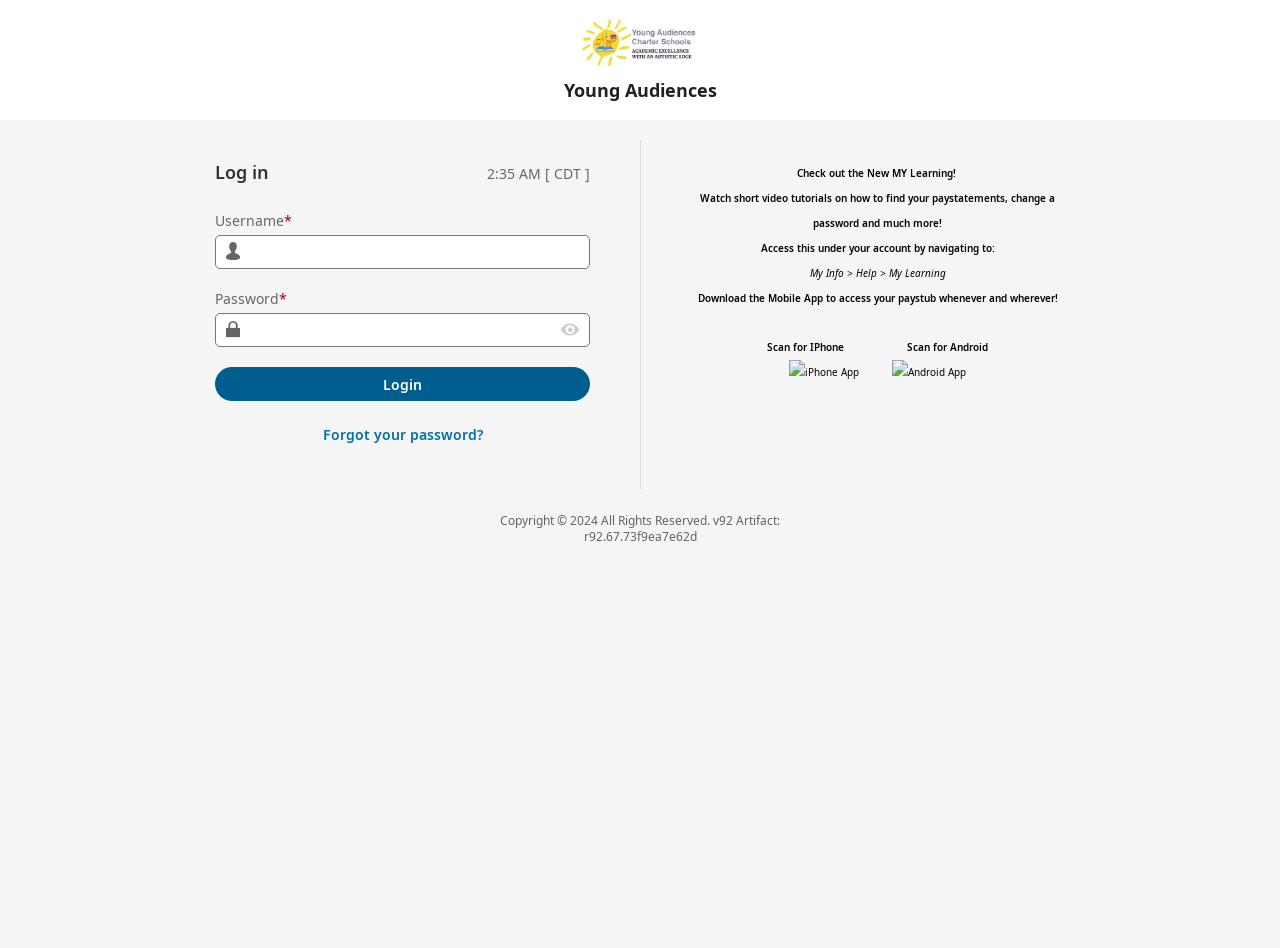What is the name of the tutorial resource mentioned on the webpage?
Based on the image, answer the question with a single word or brief phrase.

My Learning